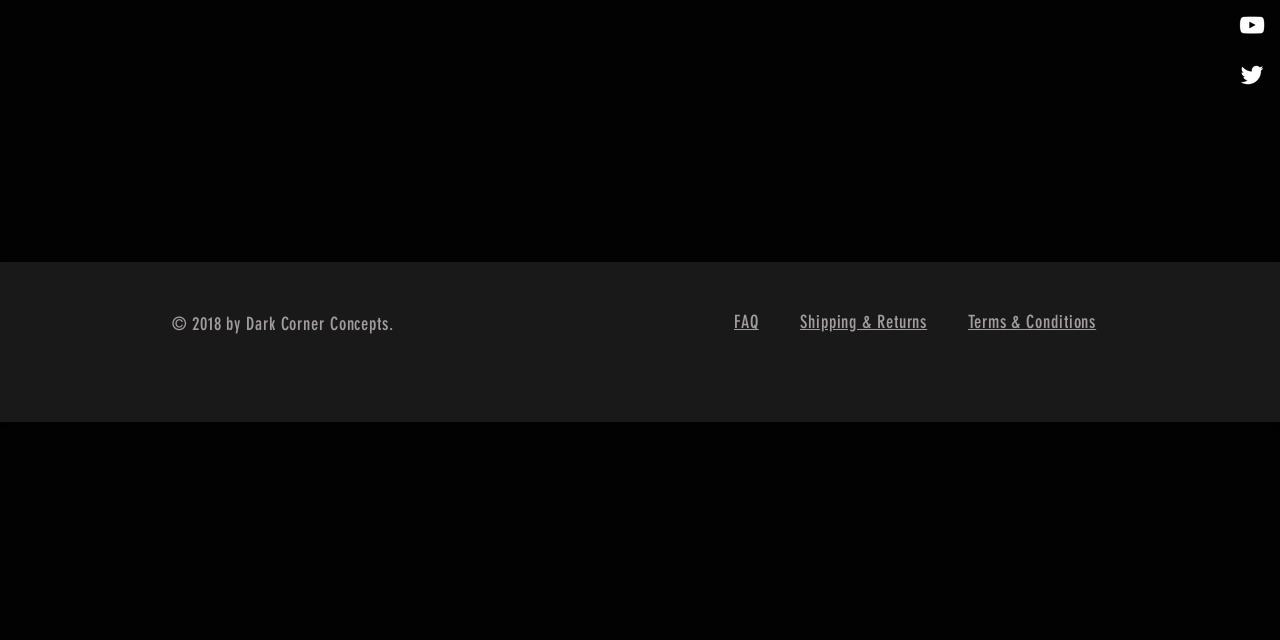Please determine the bounding box of the UI element that matches this description: FAQ. The coordinates should be given as (top-left x, top-left y, bottom-right x, bottom-right y), with all values between 0 and 1.

[0.573, 0.489, 0.593, 0.522]